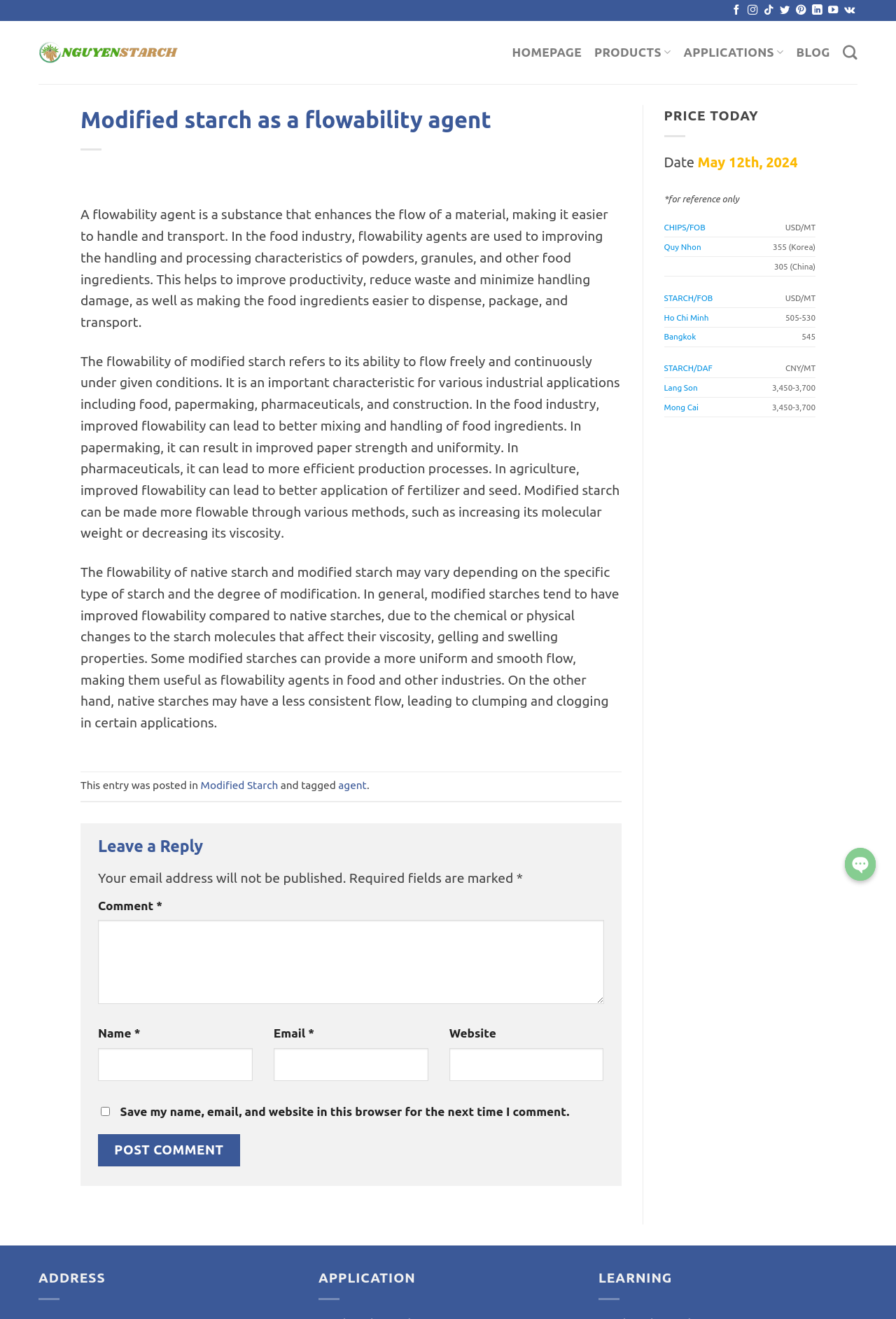What is the difference between native starch and modified starch?
Answer the question using a single word or phrase, according to the image.

Modified starch has improved flowability